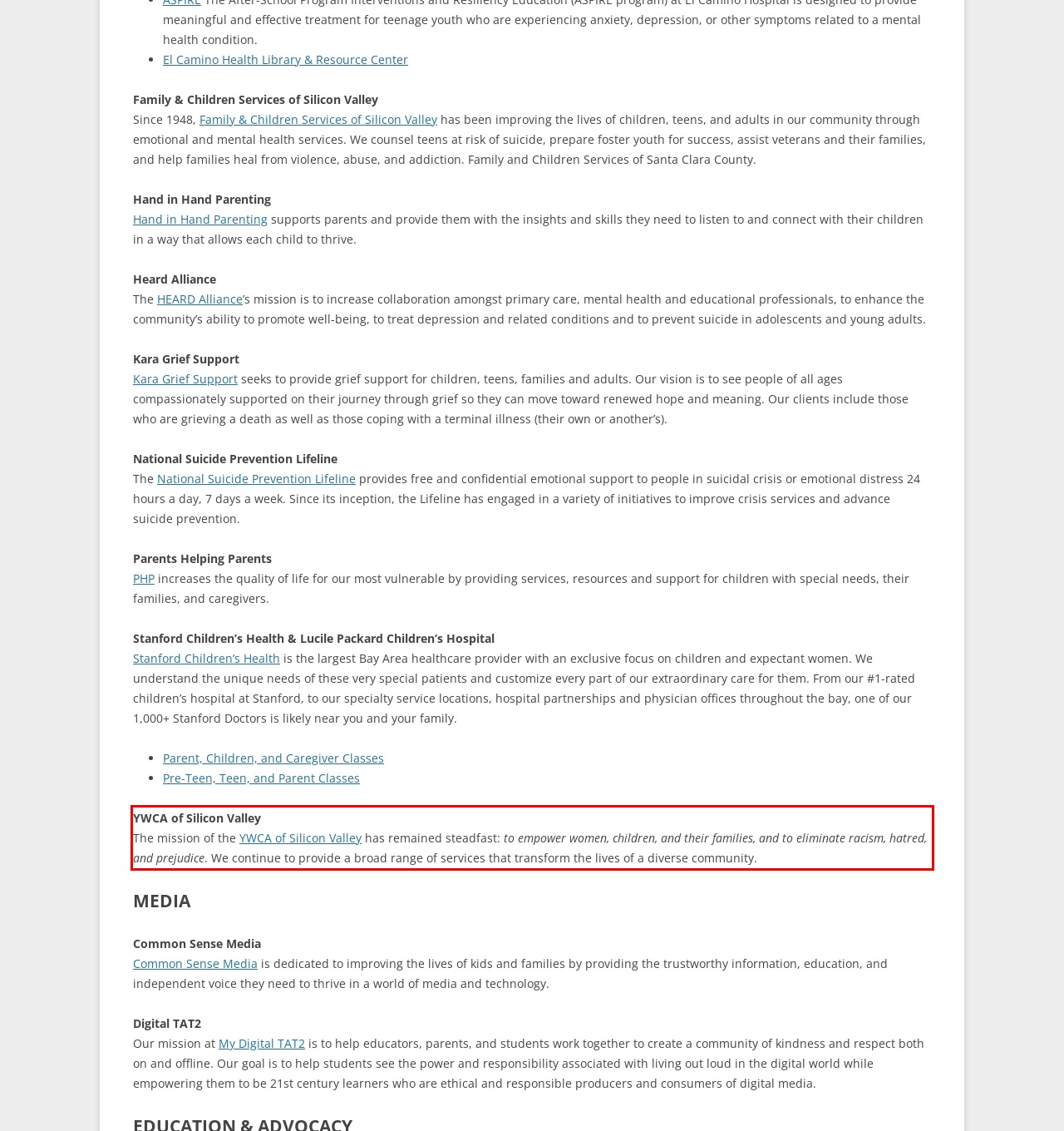You are provided with a webpage screenshot that includes a red rectangle bounding box. Extract the text content from within the bounding box using OCR.

YWCA of Silicon Valley The mission of the YWCA of Silicon Valley has remained steadfast: to empower women, children, and their families, and to eliminate racism, hatred, and prejudice. We continue to provide a broad range of services that transform the lives of a diverse community.